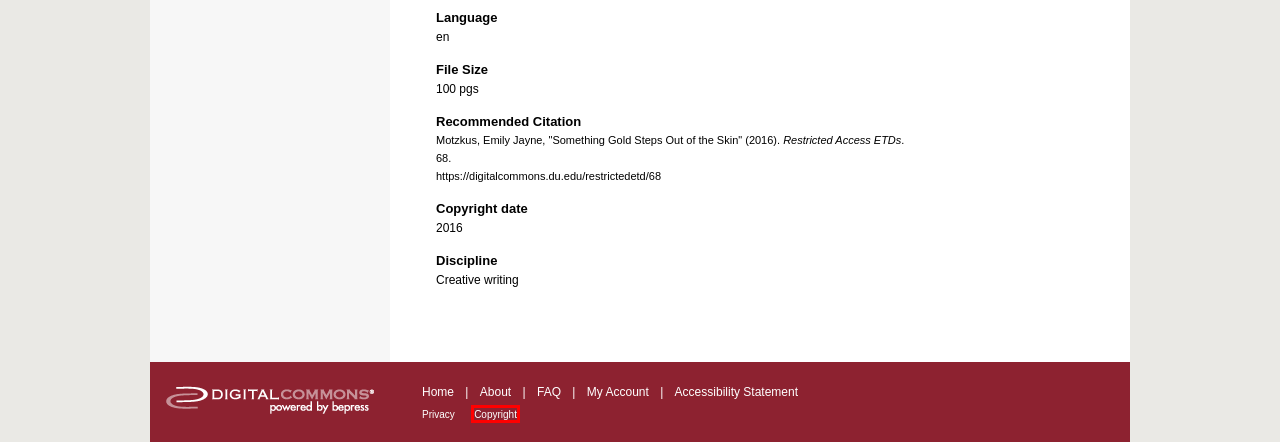Given a screenshot of a webpage with a red bounding box around an element, choose the most appropriate webpage description for the new page displayed after clicking the element within the bounding box. Here are the candidates:
A. Digital Commons | Digital showcase for scholarly work | Elsevier
B. Home Page | University Libraries
C. Cookie Notice | Elsevier Legal
D. About Institutional Repositories | Digital Commons @ DU
E. Search
F. Copyright - bepress
G. Browse by Research Unit, Center, or Department | Digital Commons @ DU
H. Digital Commons @ DU: Accessibility Statement

F